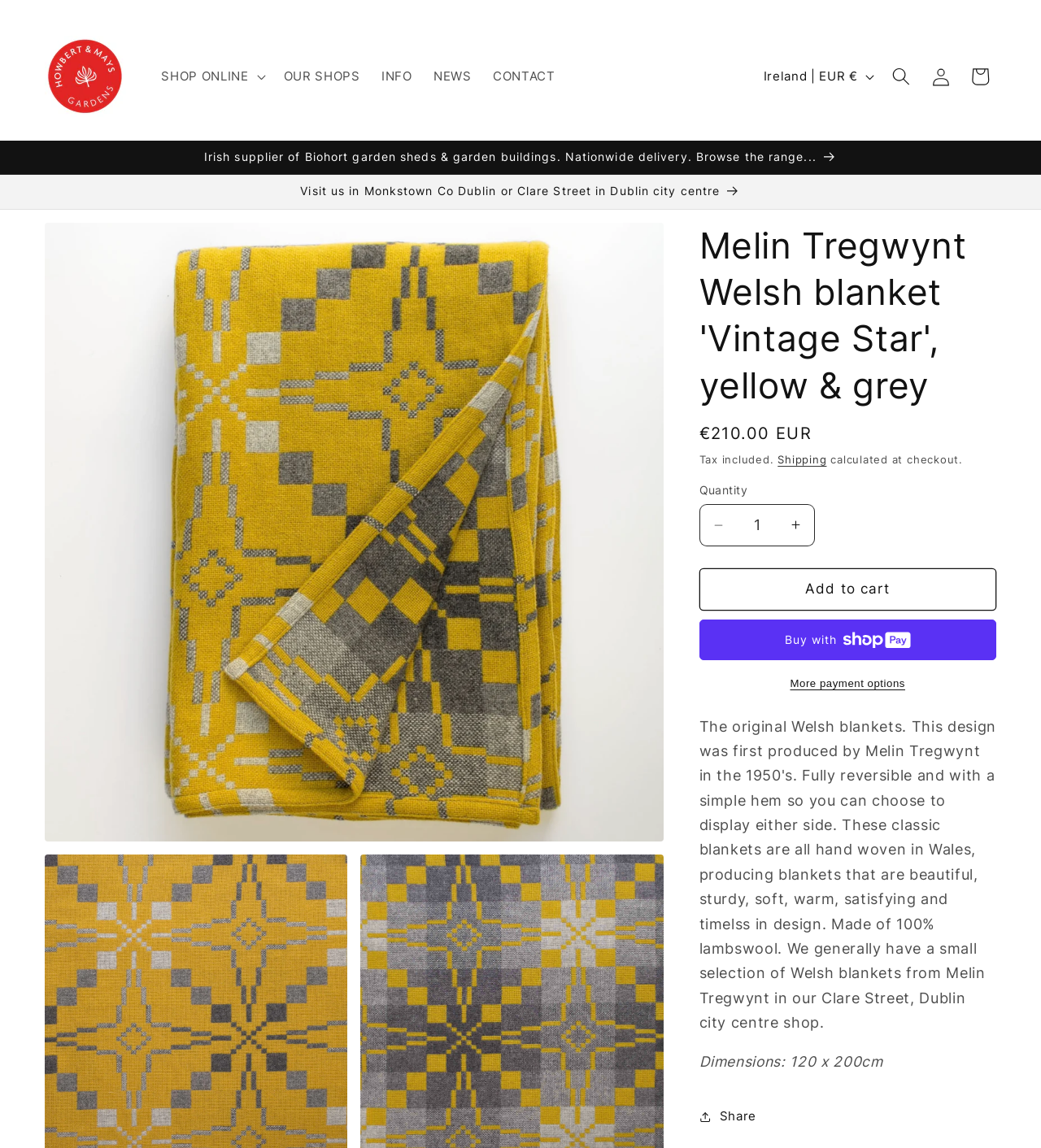Respond to the following question with a brief word or phrase:
How many links are there in the announcement region?

2